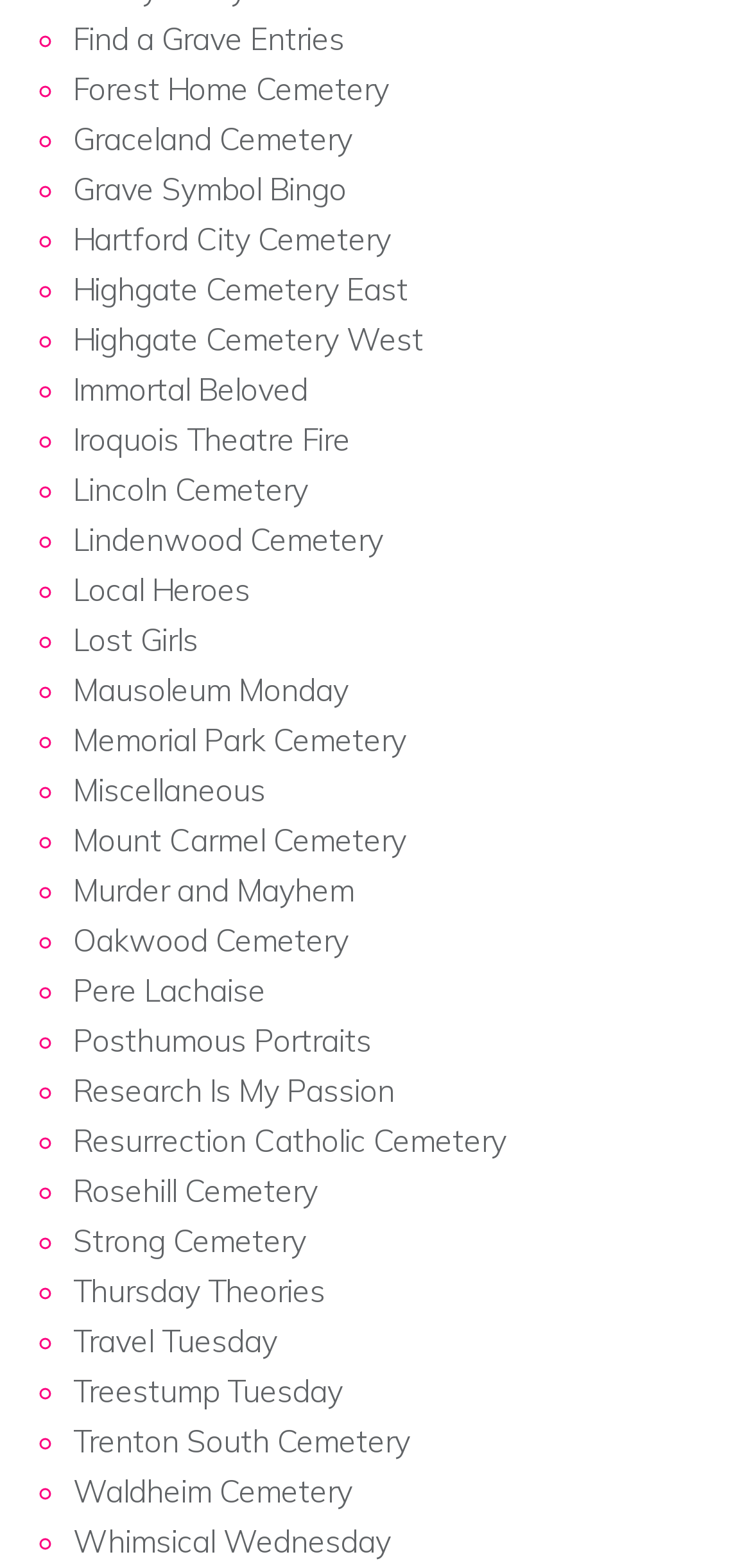Find the bounding box coordinates for the area you need to click to carry out the instruction: "Visit Forest Home Cemetery". The coordinates should be four float numbers between 0 and 1, indicated as [left, top, right, bottom].

[0.097, 0.044, 0.518, 0.069]